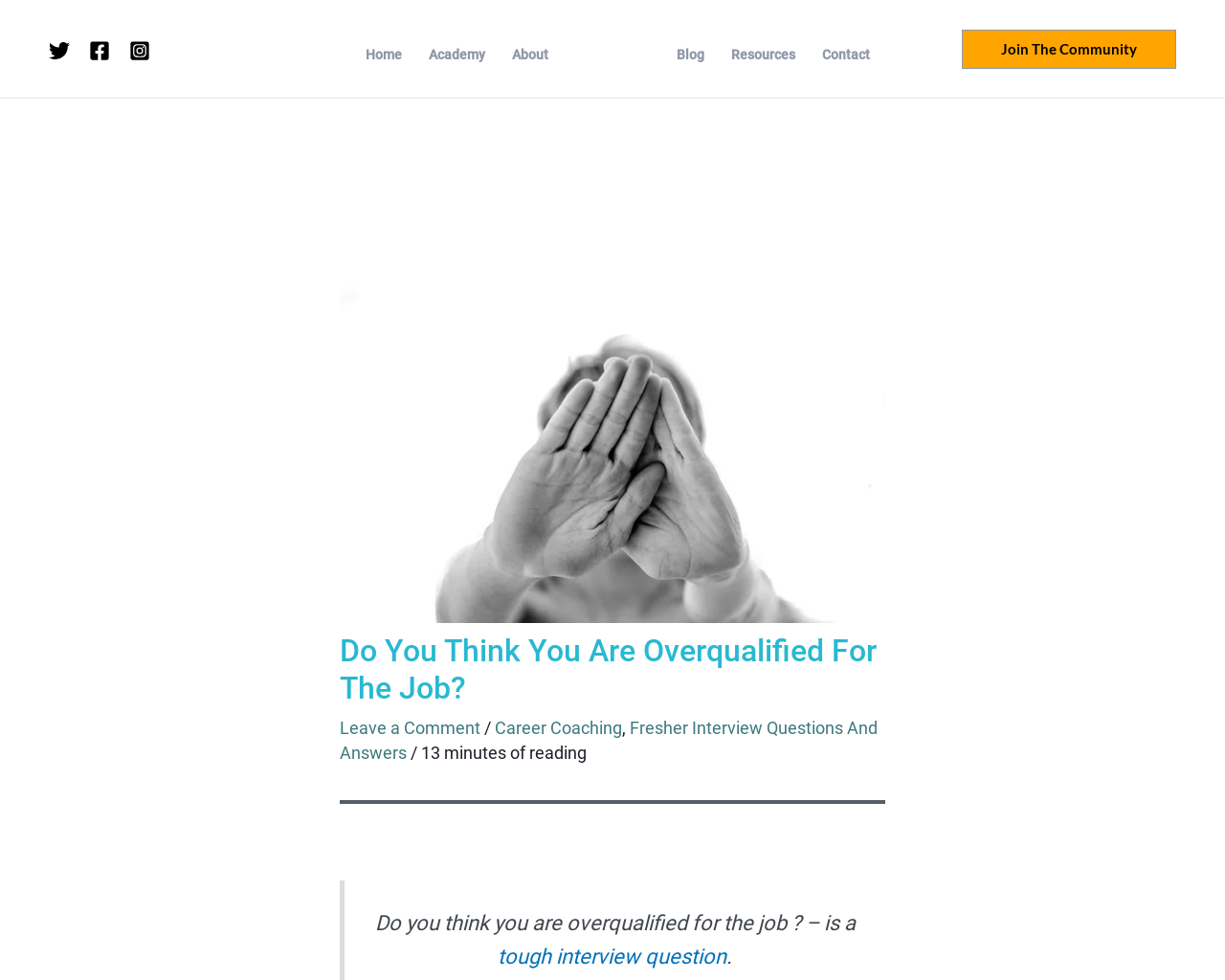Please find and report the bounding box coordinates of the element to click in order to perform the following action: "Visit the Career Coaching page". The coordinates should be expressed as four float numbers between 0 and 1, in the format [left, top, right, bottom].

[0.404, 0.733, 0.508, 0.753]